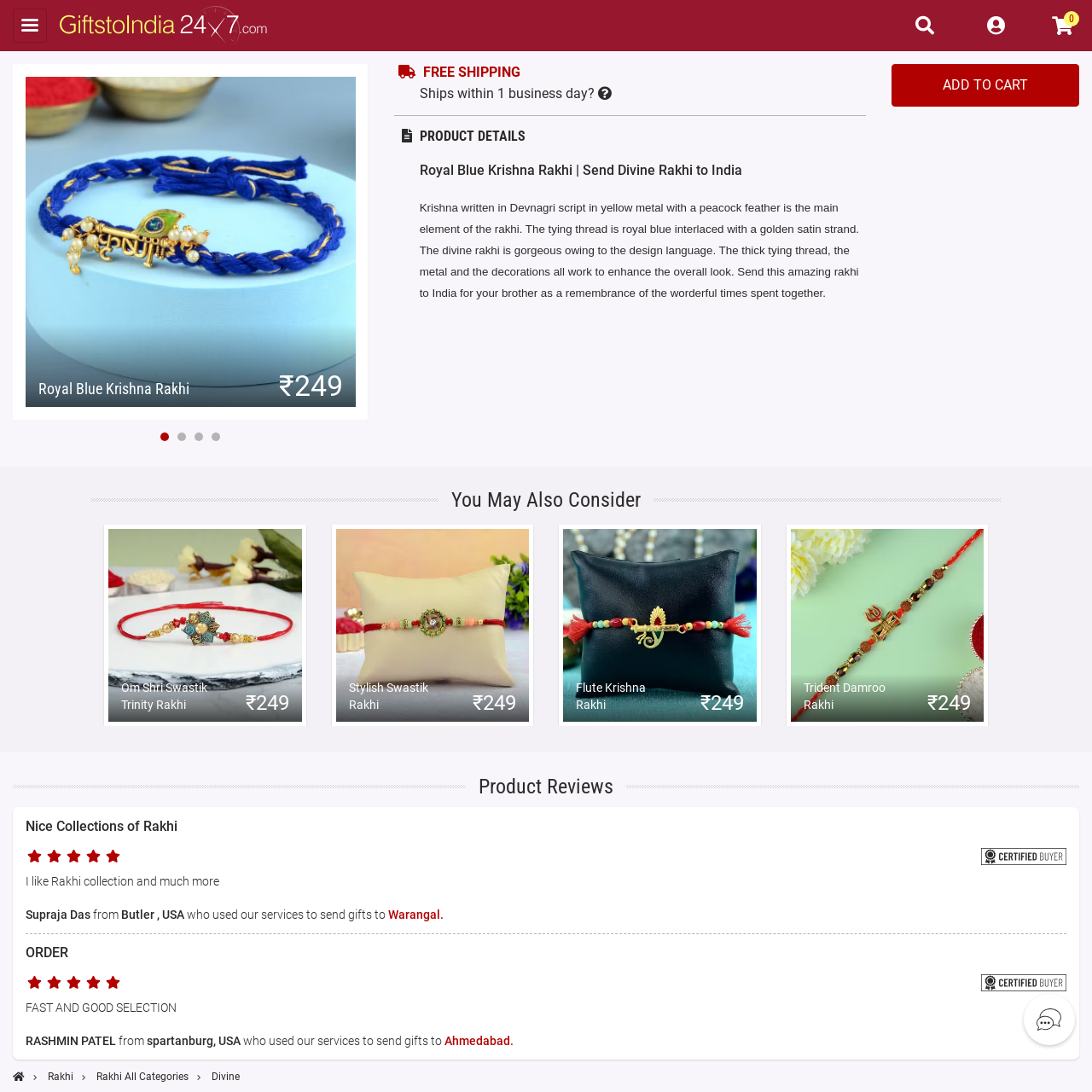Generate a detailed caption for the image that is outlined by the red border.

This image features a beautifully designed Royal Blue Krishna Rakhi, a traditional thread adorned with intricate motifs. The rakhi showcases the name "Krishna" elegantly inscribed in Devanagari script, embellished with yellow metal, and complemented with a decorative peacock feather. The tying thread is crafted in a rich royal blue hue, interwoven with a golden satin strand, enhancing the rakhi's overall aesthetic. 

This divine rakhi is not only visually enchanting but holds cultural significance, making it an ideal gift for brothers during festive celebrations, symbolizing love and familial bonds. The product is priced at ₹249 and is part of a collection that can be conveniently purchased online, with assurances of timely delivery and quality craftsmanship.